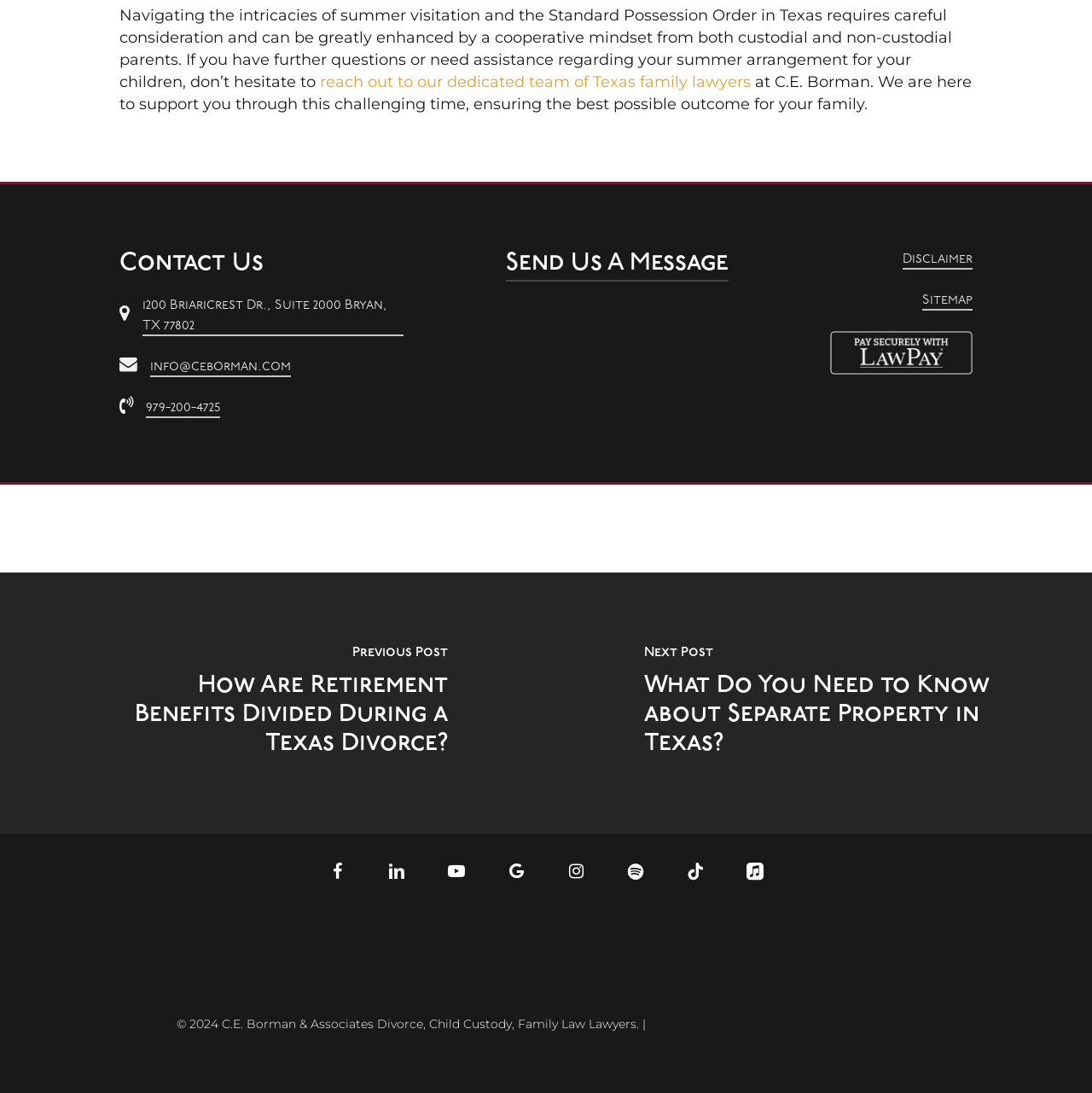Please locate the bounding box coordinates of the element that needs to be clicked to achieve the following instruction: "Email the law firm". The coordinates should be four float numbers between 0 and 1, i.e., [left, top, right, bottom].

[0.137, 0.326, 0.266, 0.345]